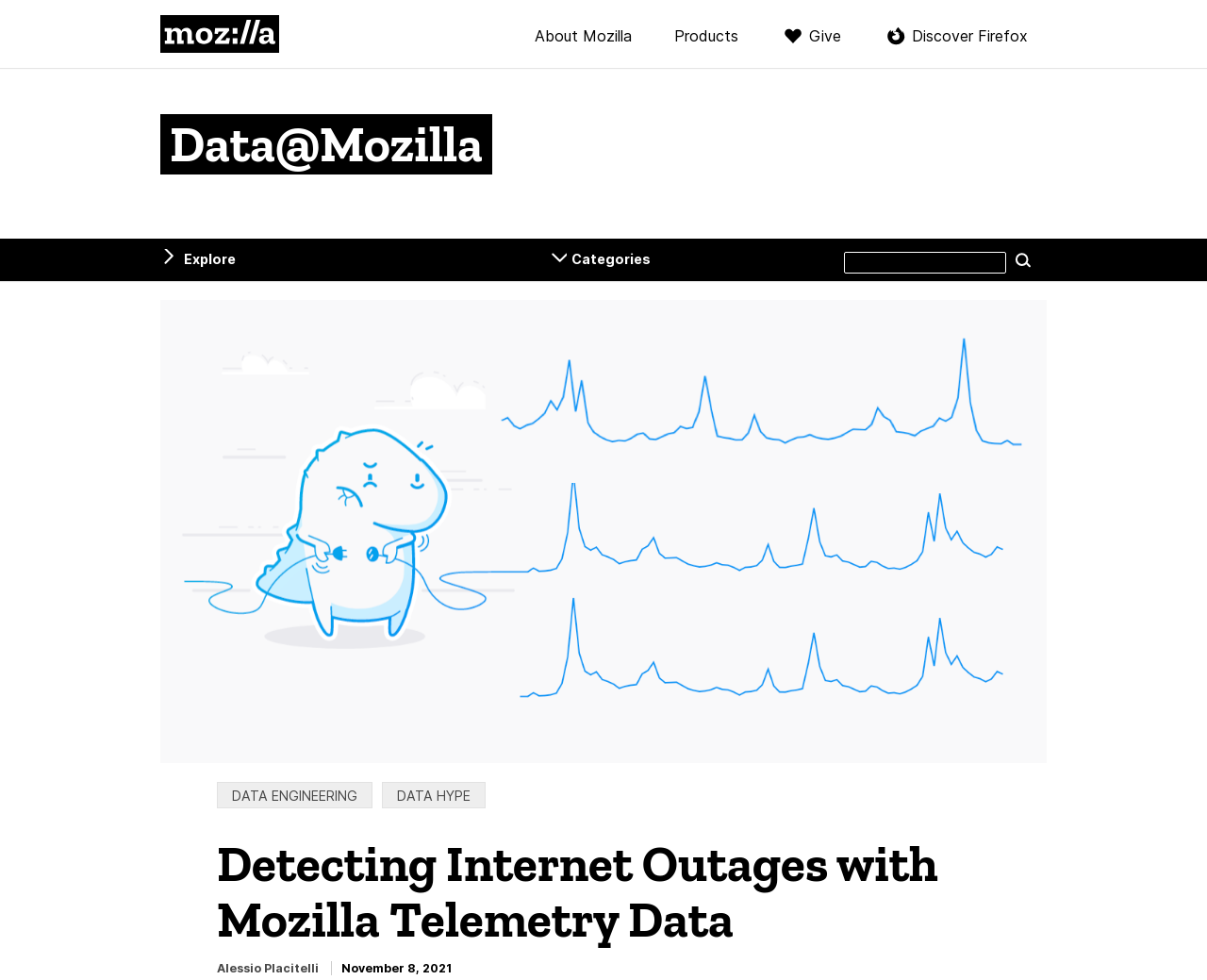Provide a thorough description of the webpage you see.

The webpage is about detecting internet outages with Mozilla telemetry data. At the top left, there is a link to "Mozilla" and a series of links to "About Mozilla", "Products", "Give", and "Discover Firefox" aligned horizontally. Below these links, there is a prominent link to "Data@Mozilla" with a heading of the same name.

On the left side, there are two links, "Explore" and "Categories", which seem to control a sidebar and categories, respectively. Below these links, there is a search box with a label "Search this site" and a search button.

The main content of the webpage is headed by "Detecting Internet Outages with Mozilla Telemetry Data" and has an article written by Alessio Placitelli, dated November 8, 2021. The article is categorized under "DATA ENGINEERING" and "DATA HYPE".